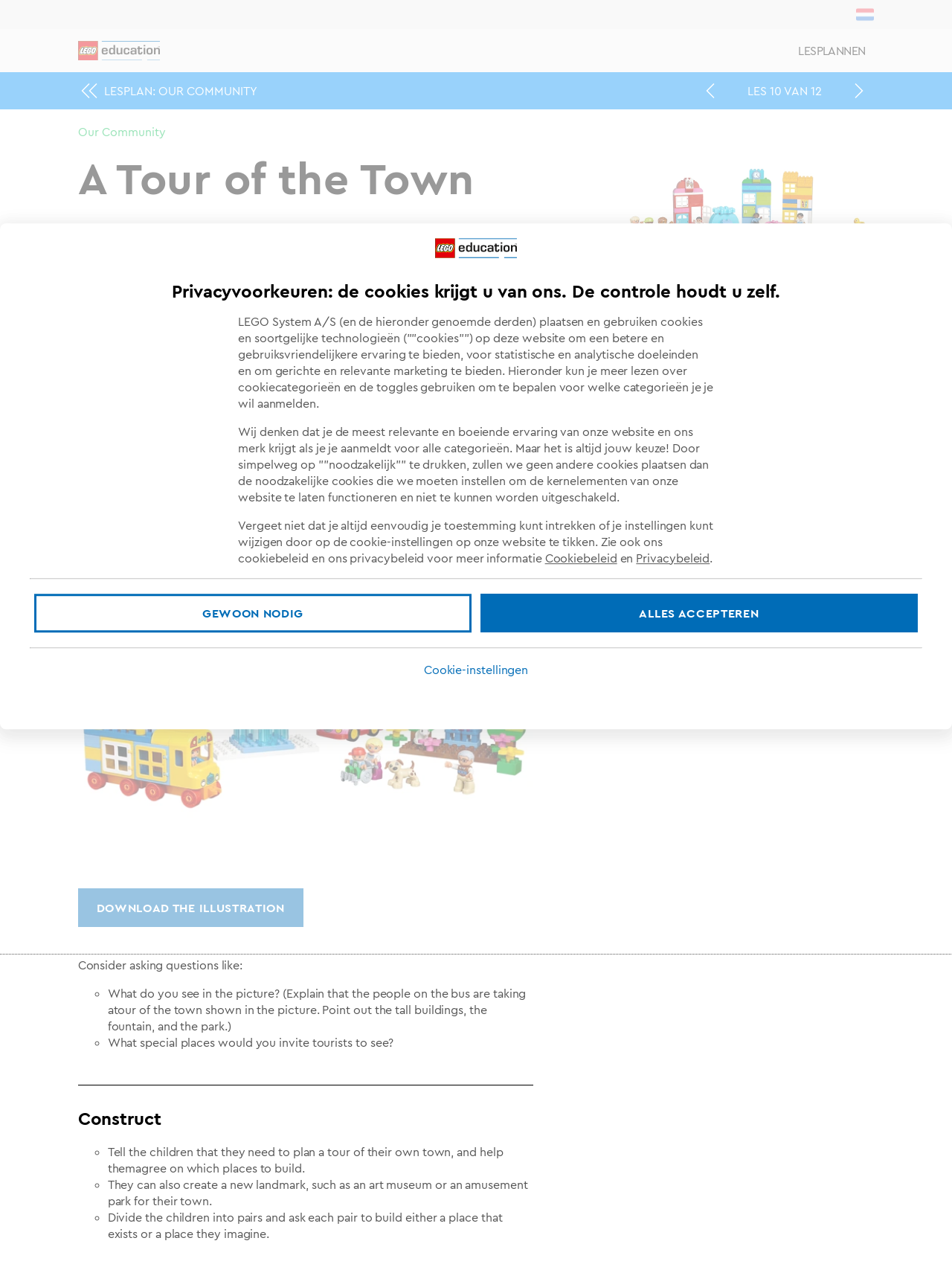Illustrate the webpage with a detailed description.

This webpage is about a tour of a town, focusing on what can be seen and how a town can be unique. At the top, there is a navigation menu with links to "LESPLANNEN" and "LEGO Education". Below this, there is a heading "A Tour of the Town" followed by a brief description of the tour.

On the left side, there are several buttons and links, including "Afdrukken" (Print), "Delen" (Share), and "Volgende les" (Next Lesson). There is also an image of a town, which is likely the main topic of the tour.

The main content of the page is divided into three sections: "Connect", "Construct", and "Ondersteuning voor de leraar" (Support for the Teacher). The "Connect" section explains what a landmark is and provides examples of famous landmarks around the world. It also asks questions to encourage children to think about what they would like to show tourists in their own town.

The "Construct" section provides instructions for children to plan and build their own tour of their town, including creating a new landmark. This section is divided into several points, each with a bullet point and a brief description.

On the right side of the page, there is a section titled "Ondersteuning voor de leraar" (Support for the Teacher), which provides additional resources and information for teachers, including buttons to access "Belangrijkste doelstellingen" (Main Objectives), "Dingen die je nodig hebt" (Things You Need), and "Bijkomende hulpmiddelen" (Additional Resources).

At the bottom of the page, there is a dialog box with a heading "Privacyvoorkeuren" (Privacy Preferences) and a description of how the website uses cookies. There are also links to the website's cookie policy and privacy policy.